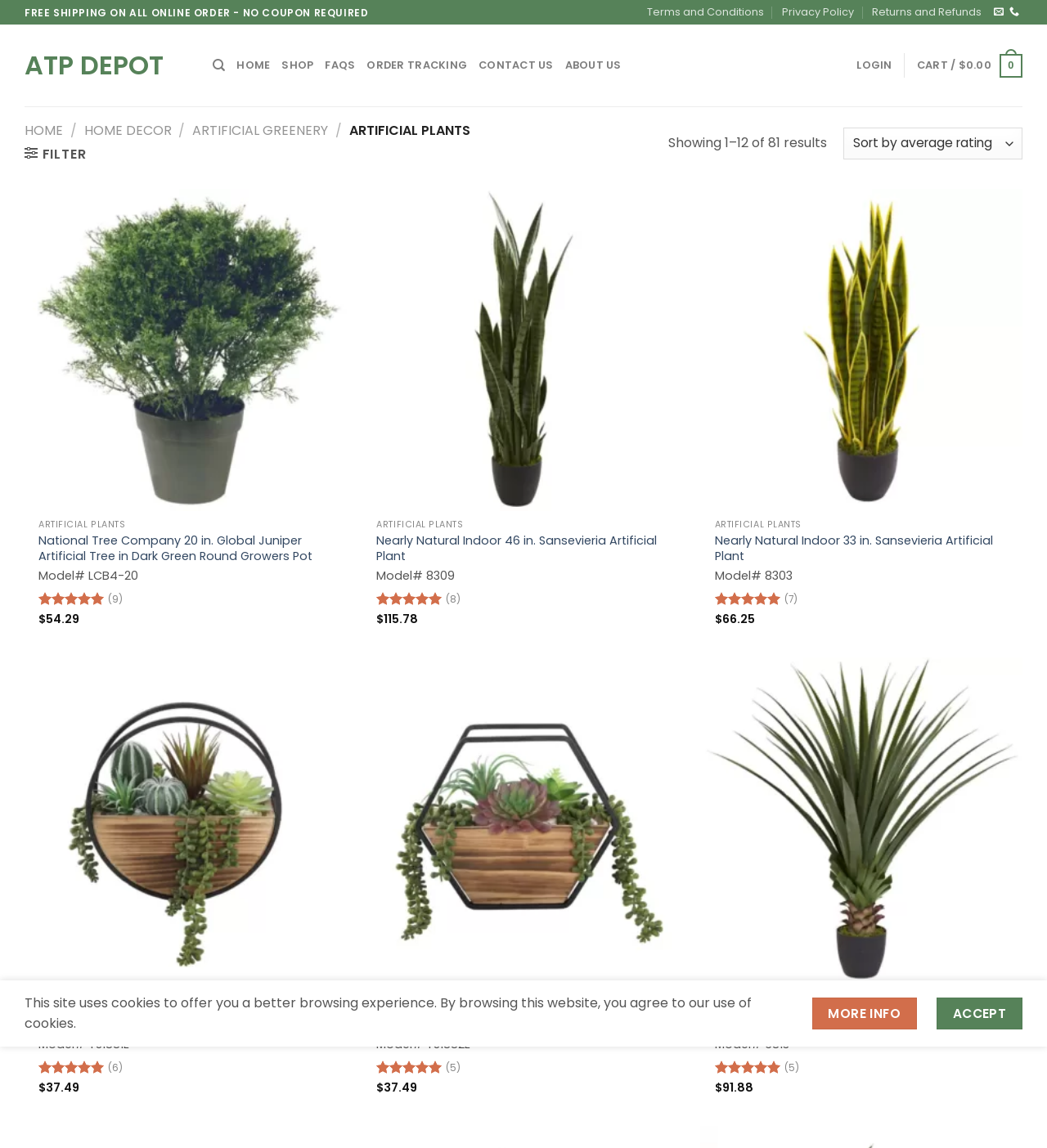Show the bounding box coordinates of the element that should be clicked to complete the task: "Filter products".

[0.023, 0.127, 0.082, 0.141]